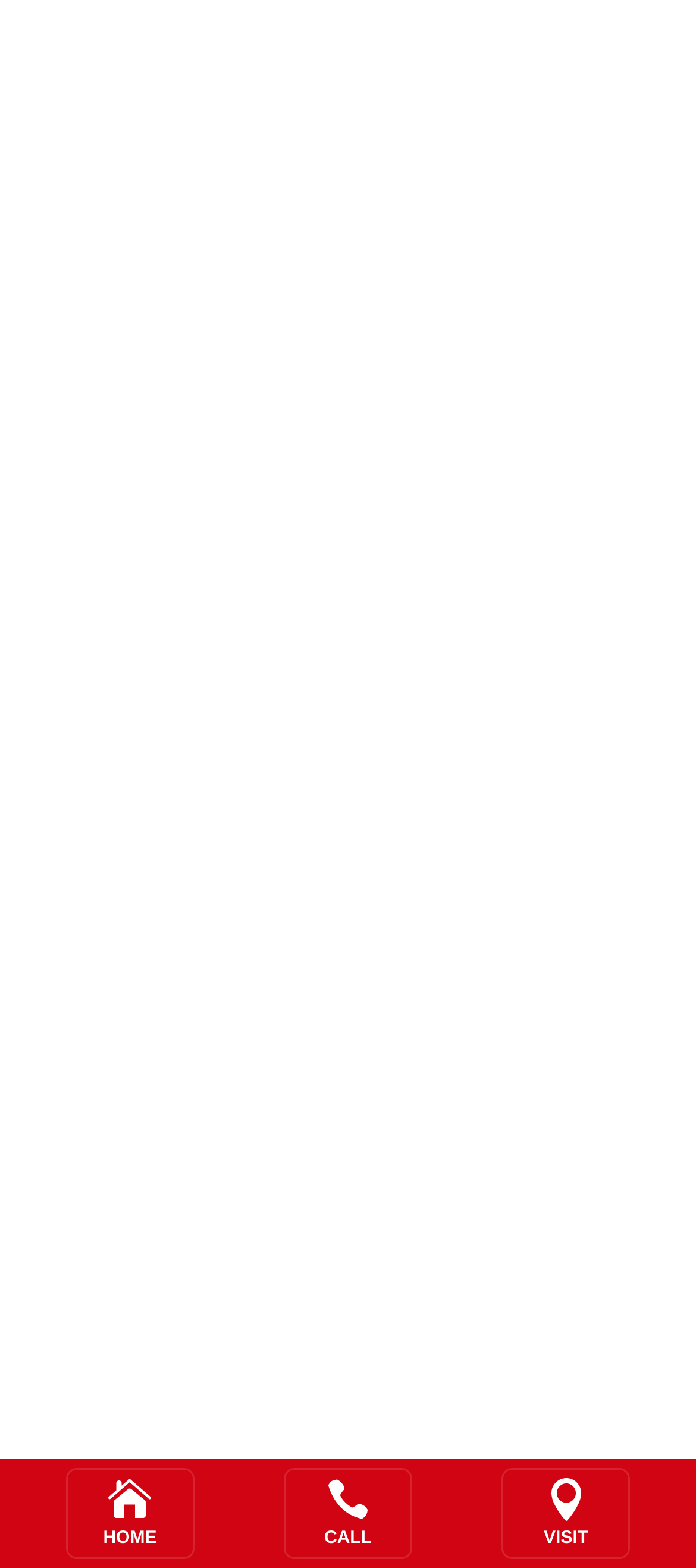Please find the bounding box coordinates of the element that must be clicked to perform the given instruction: "Go to the home page". The coordinates should be four float numbers from 0 to 1, i.e., [left, top, right, bottom].

[0.148, 0.975, 0.225, 0.987]